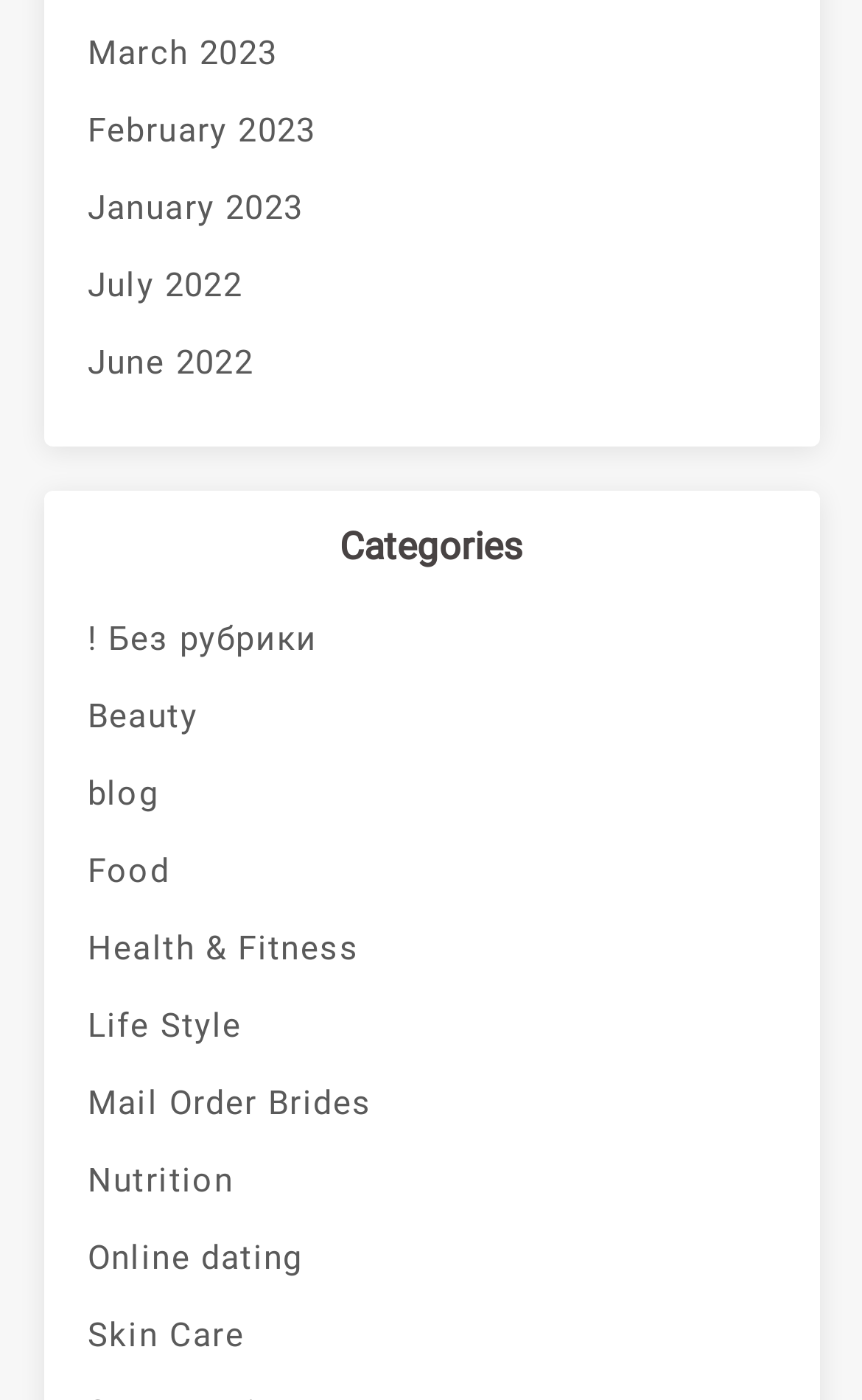Using the format (top-left x, top-left y, bottom-right x, bottom-right y), and given the element description, identify the bounding box coordinates within the screenshot: June 2022

[0.101, 0.233, 0.899, 0.288]